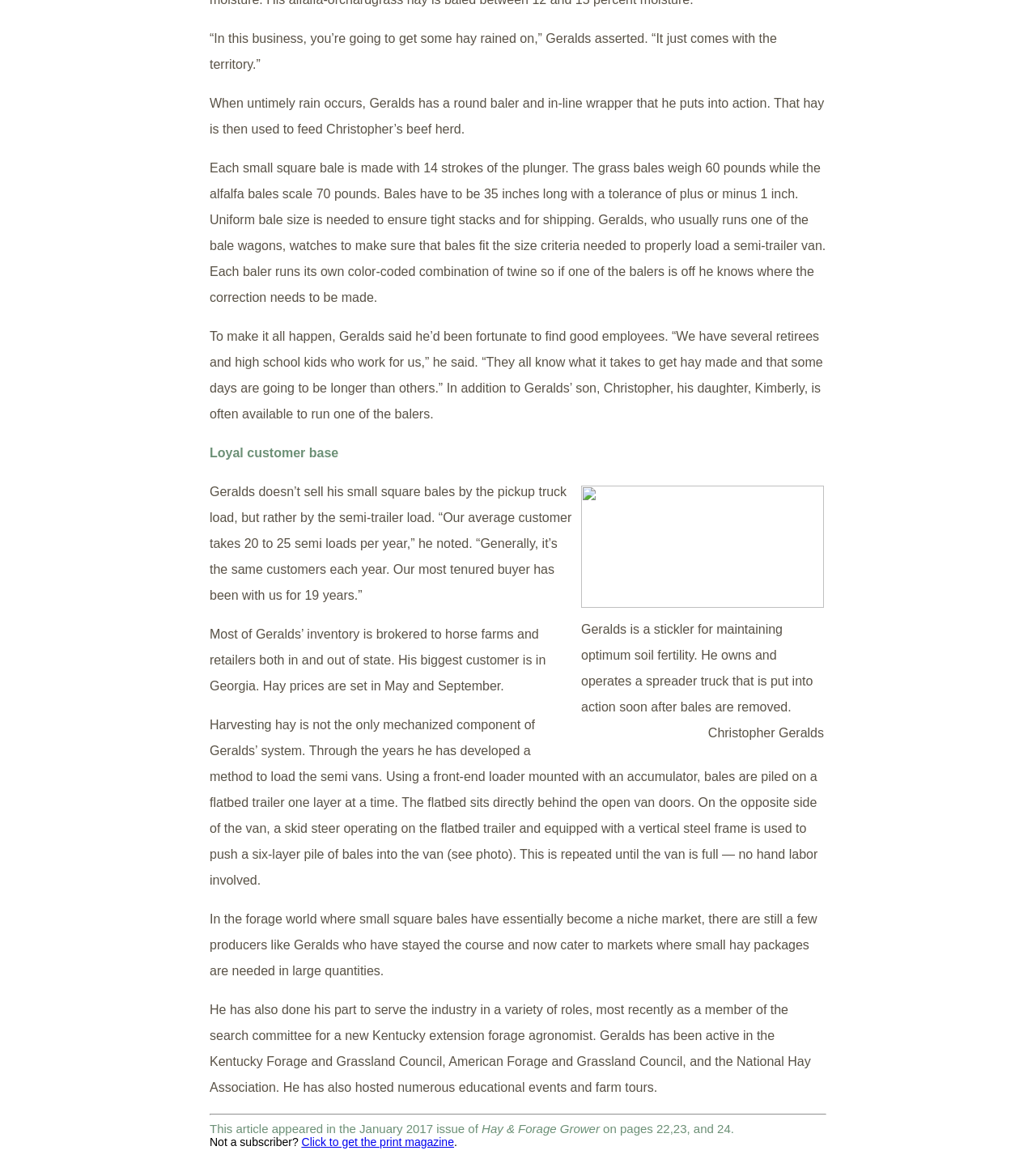What is the weight of the grass bales?
Refer to the image and answer the question using a single word or phrase.

60 pounds